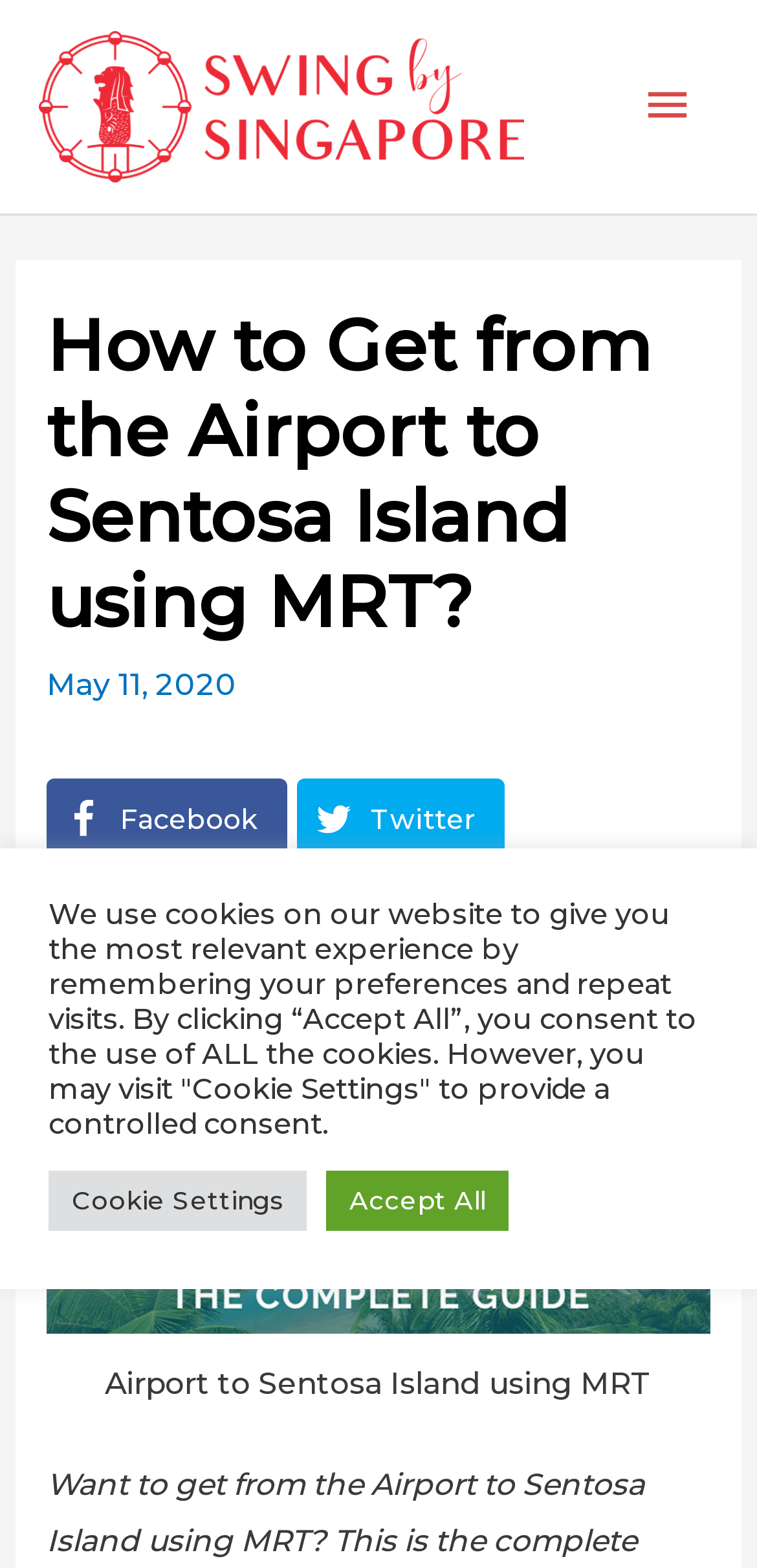Detail the features and information presented on the webpage.

The webpage is a comprehensive guide on how to get from the airport to Sentosa Island using MRT. At the top left corner, there is a link to "Swing By Singapore" accompanied by an image with the same name. Below this, there is a main menu button on the top right corner, which is not expanded by default.

The main content of the webpage is headed by a title "How to Get from the Airport to Sentosa Island using MRT?" followed by a date "May 11, 2020". Below the title, there are four social media links to Facebook, Twitter, Pinterest, and LinkedIn.

The main article is accompanied by a large figure with an image related to the topic, which takes up most of the page's width. The image has a caption below it. At the bottom of the page, there is a "Post navigation" text.

On the bottom left corner, there is a cookie policy notification, which informs users that the website uses cookies to provide a personalized experience. The notification provides two buttons: "Cookie Settings" and "Accept All", allowing users to control their cookie preferences.